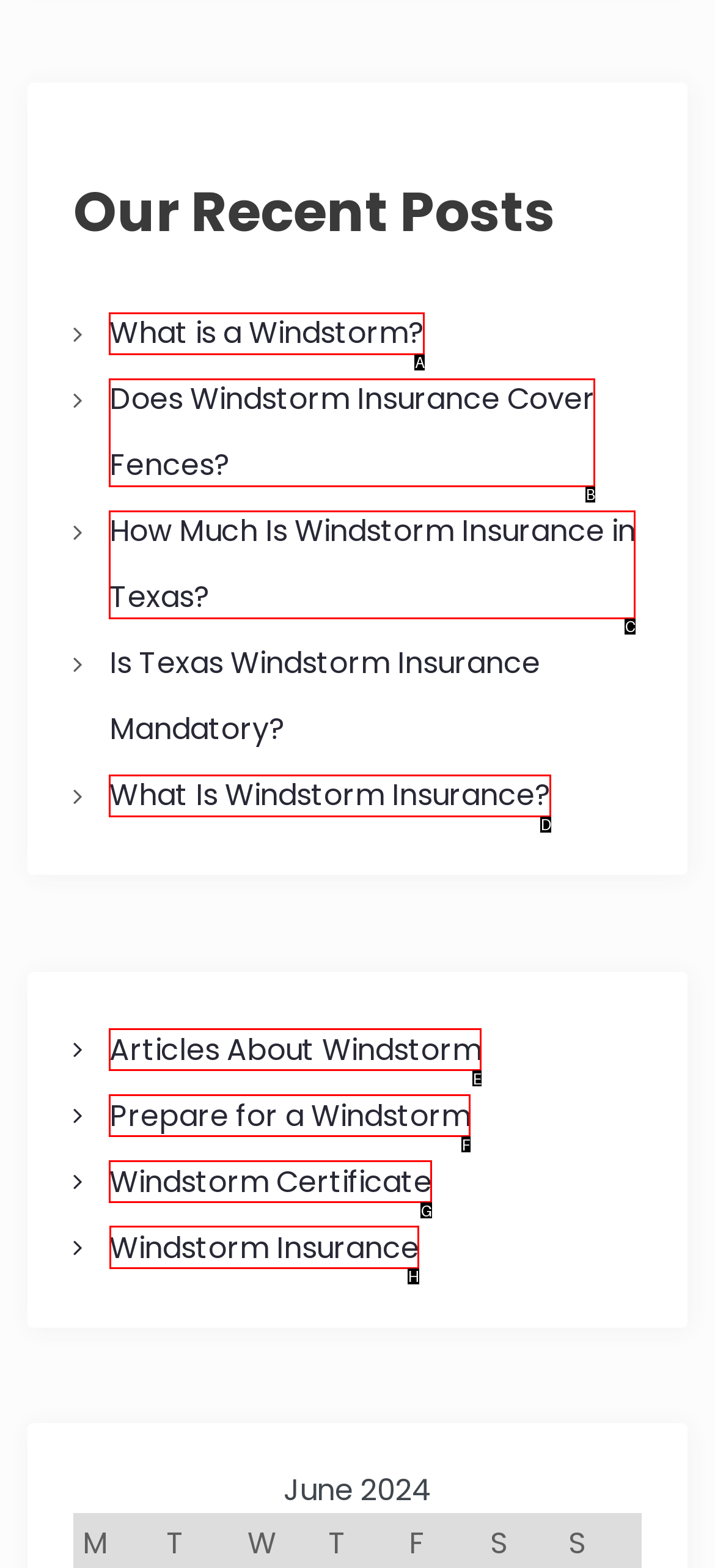Identify the HTML element you need to click to achieve the task: Check payment options. Respond with the corresponding letter of the option.

None